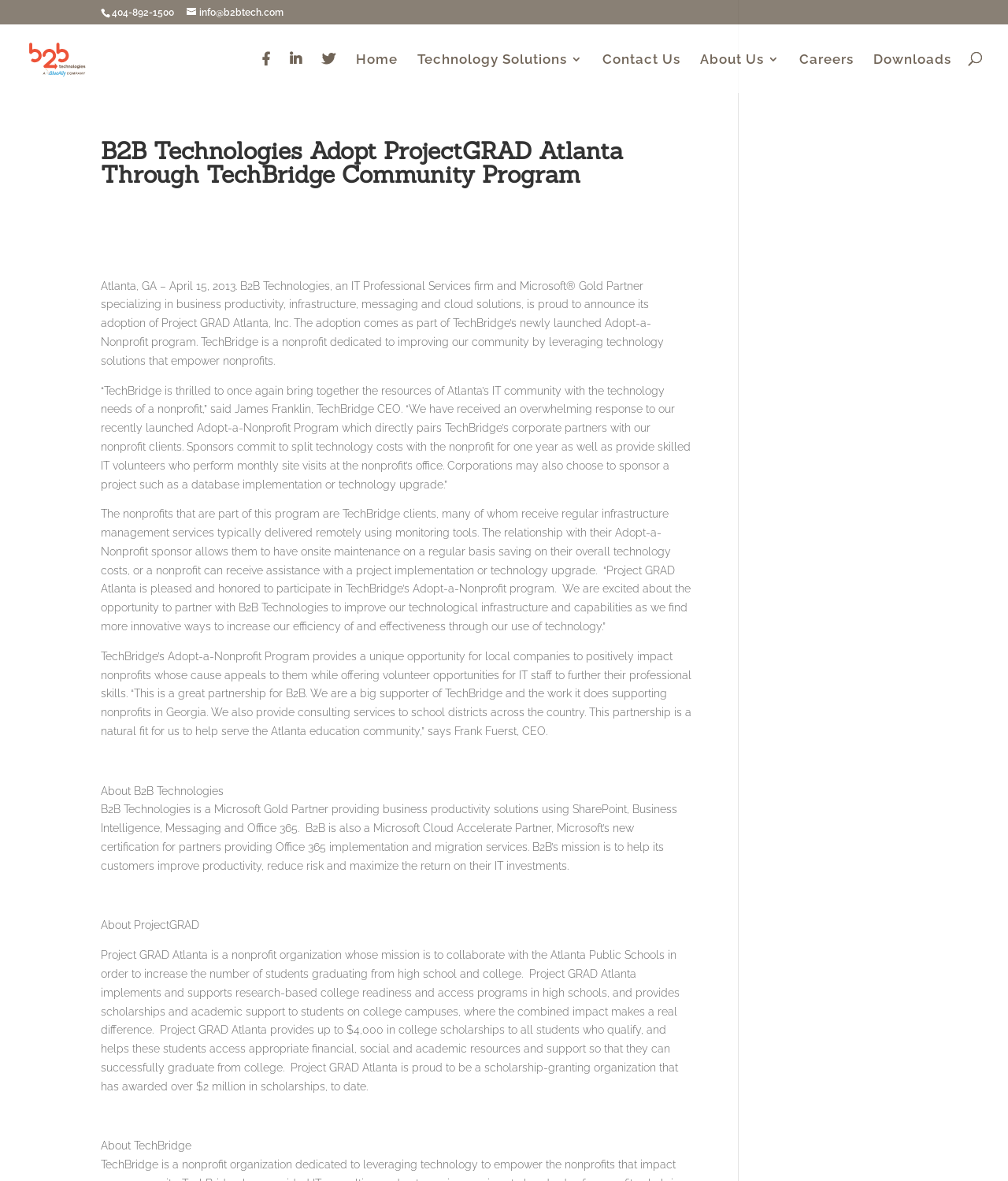Bounding box coordinates are to be given in the format (top-left x, top-left y, bottom-right x, bottom-right y). All values must be floating point numbers between 0 and 1. Provide the bounding box coordinate for the UI element described as: Contact Us

[0.598, 0.045, 0.675, 0.078]